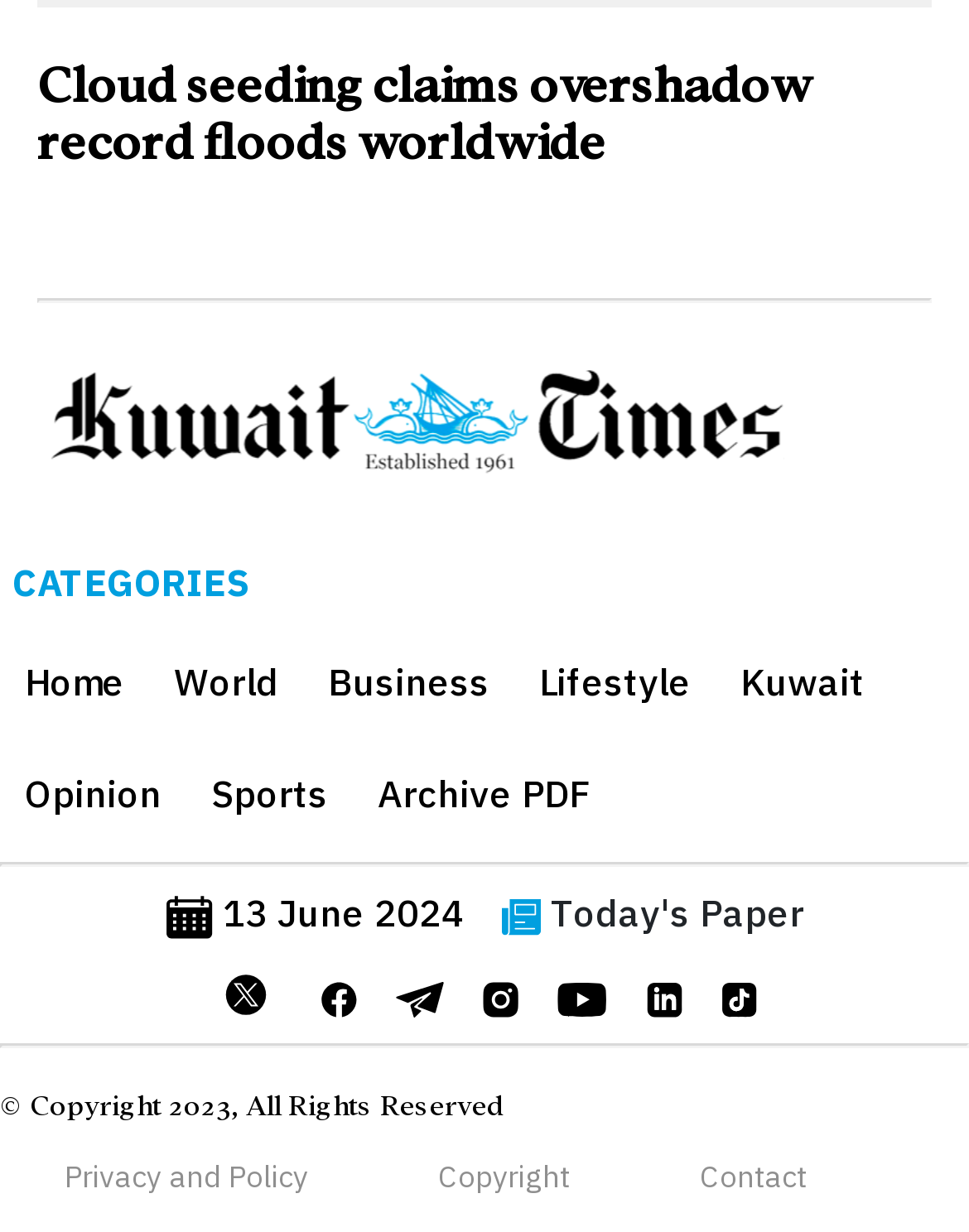What is the purpose of the links at the top of the webpage?
From the image, provide a succinct answer in one word or a short phrase.

Navigation